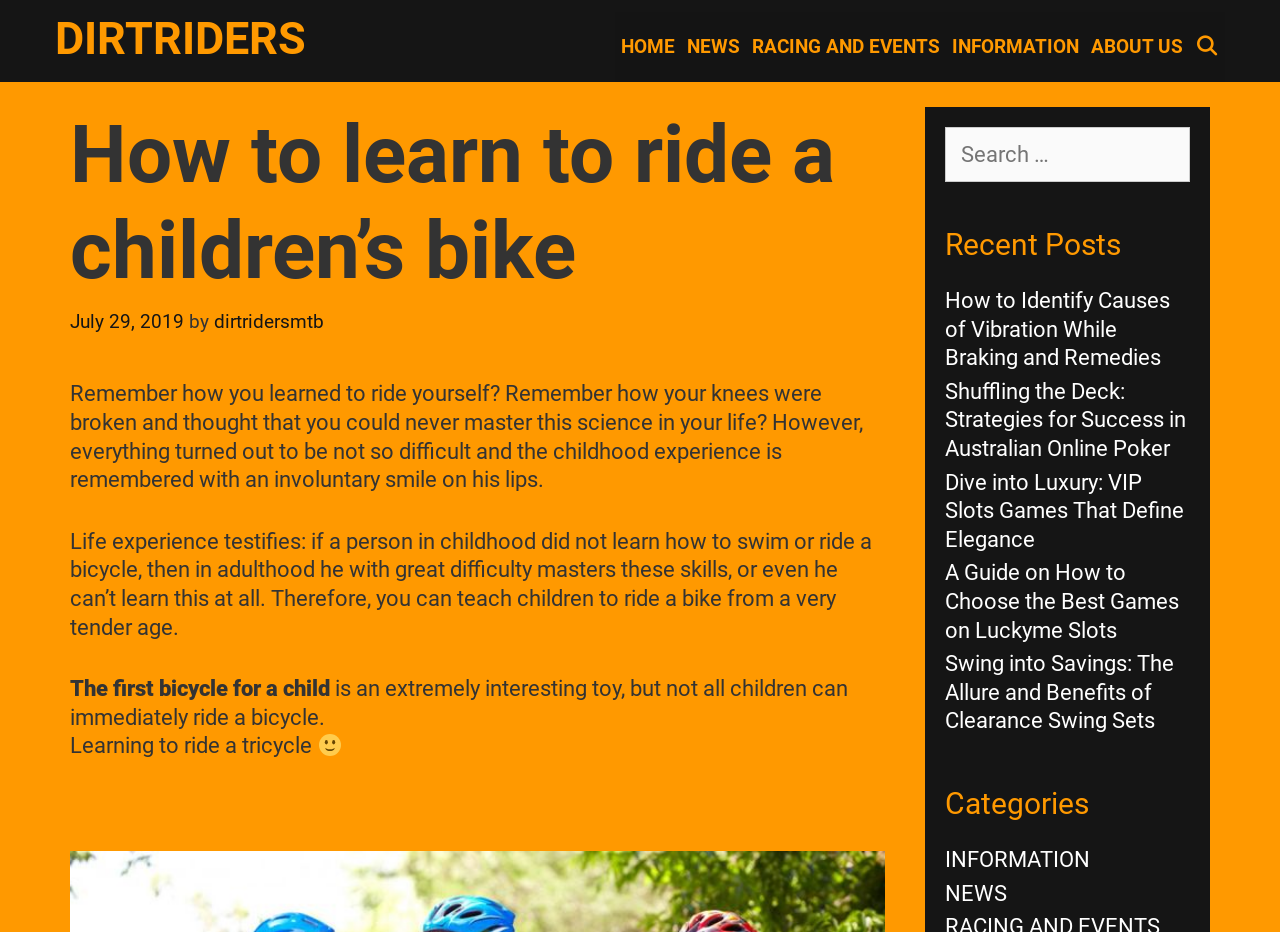Identify the bounding box coordinates of the region that needs to be clicked to carry out this instruction: "Click on the Marvel link". Provide these coordinates as four float numbers ranging from 0 to 1, i.e., [left, top, right, bottom].

None